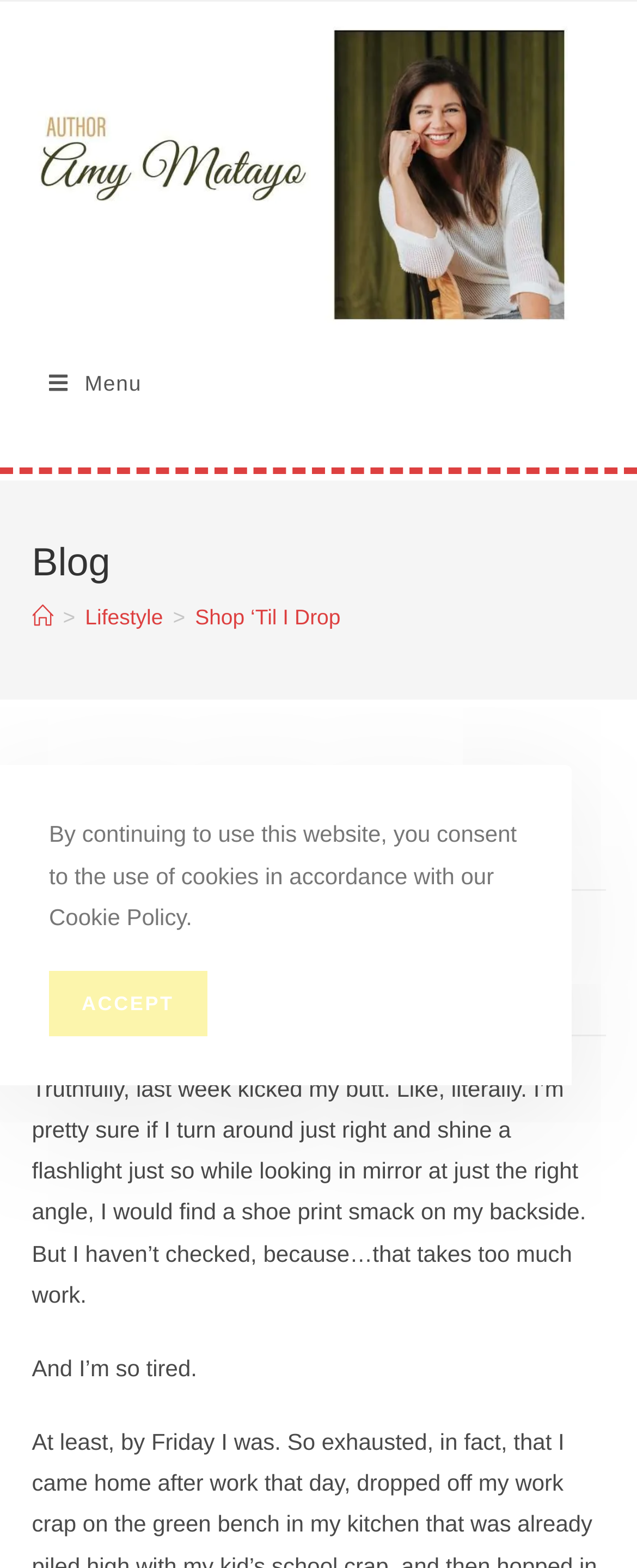Identify the bounding box coordinates of the clickable section necessary to follow the following instruction: "Click on the 'AmyMatayo' link". The coordinates should be presented as four float numbers from 0 to 1, i.e., [left, top, right, bottom].

[0.117, 0.588, 0.313, 0.605]